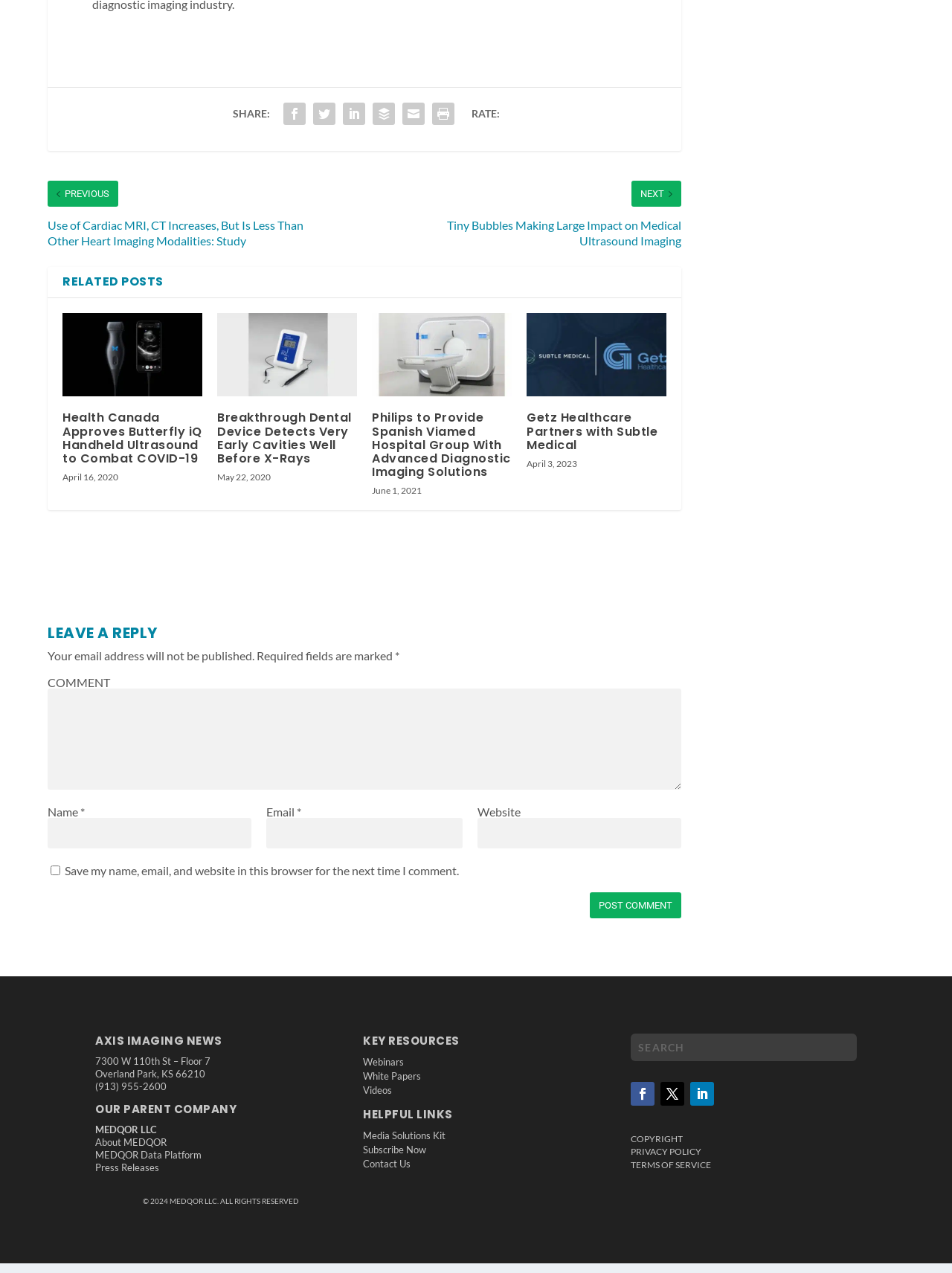Please identify the bounding box coordinates of the element's region that needs to be clicked to fulfill the following instruction: "Browse all of MINDS@UW". The bounding box coordinates should consist of four float numbers between 0 and 1, i.e., [left, top, right, bottom].

None